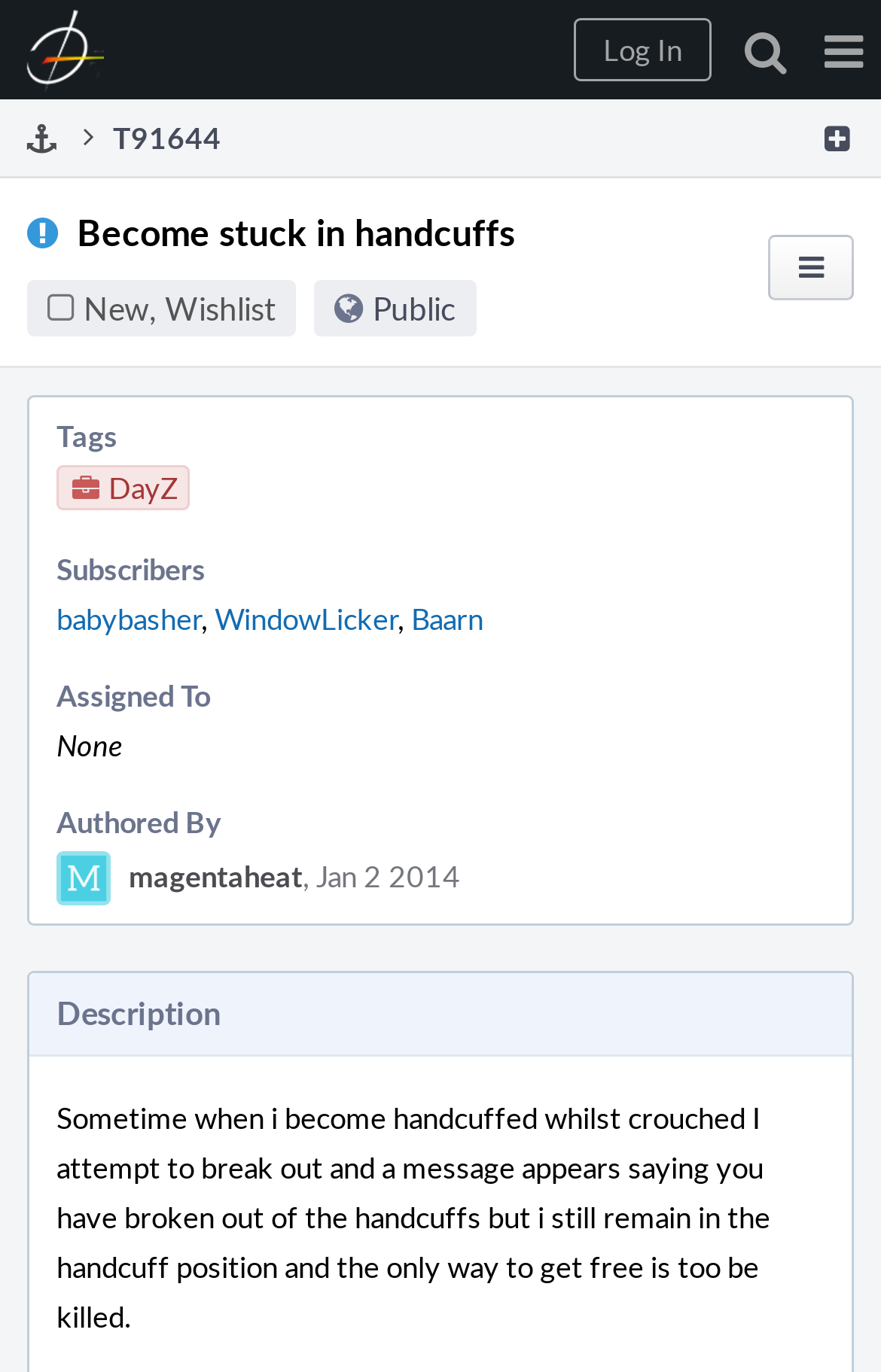Please identify the bounding box coordinates of the element that needs to be clicked to perform the following instruction: "View the profile of babybasher".

[0.064, 0.436, 0.228, 0.466]